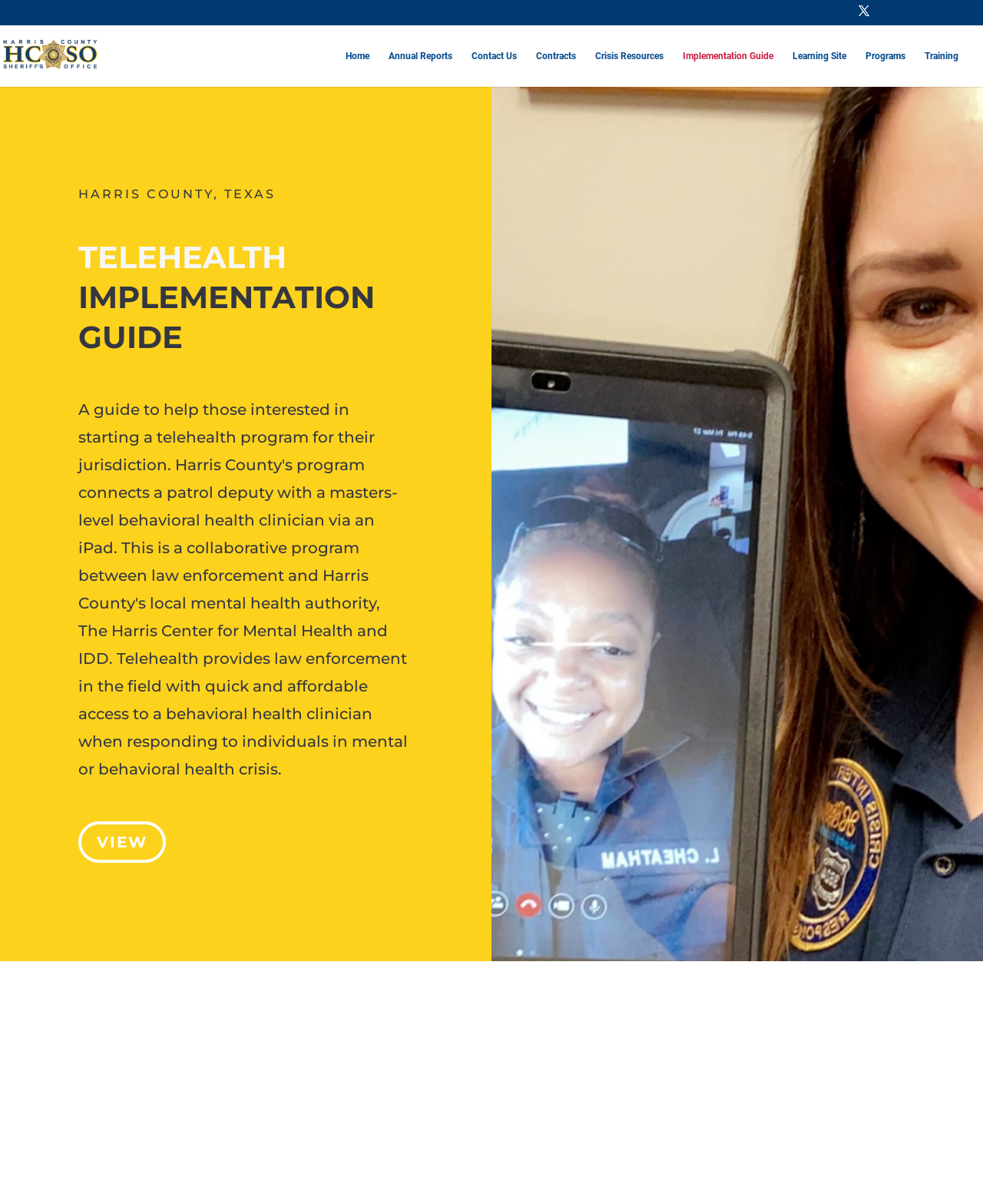Calculate the bounding box coordinates for the UI element based on the following description: "Contracts". Ensure the coordinates are four float numbers between 0 and 1, i.e., [left, top, right, bottom].

[0.545, 0.042, 0.586, 0.072]